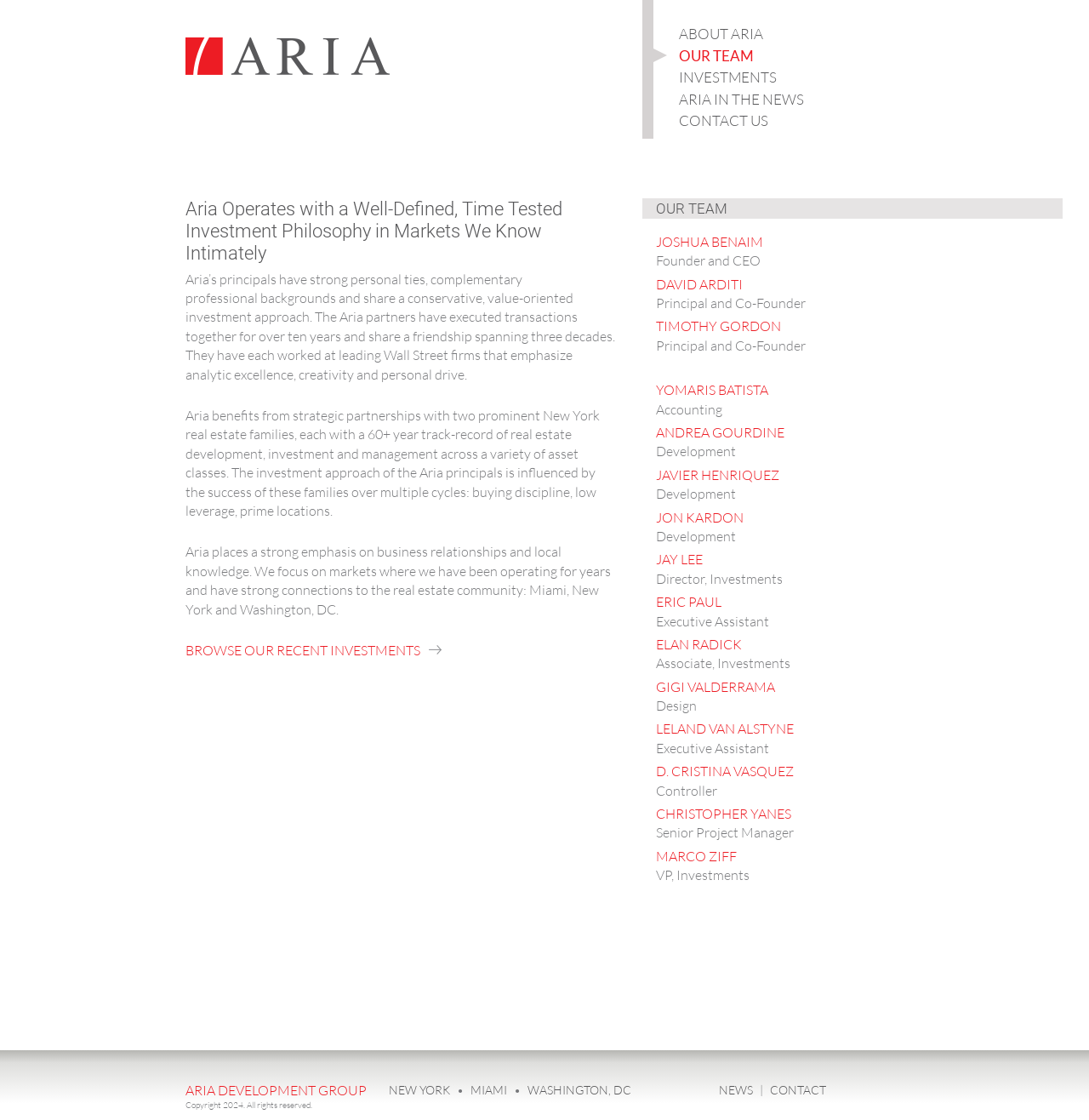Who is the CEO of Aria?
Look at the image and answer the question using a single word or phrase.

Joshua Benaim